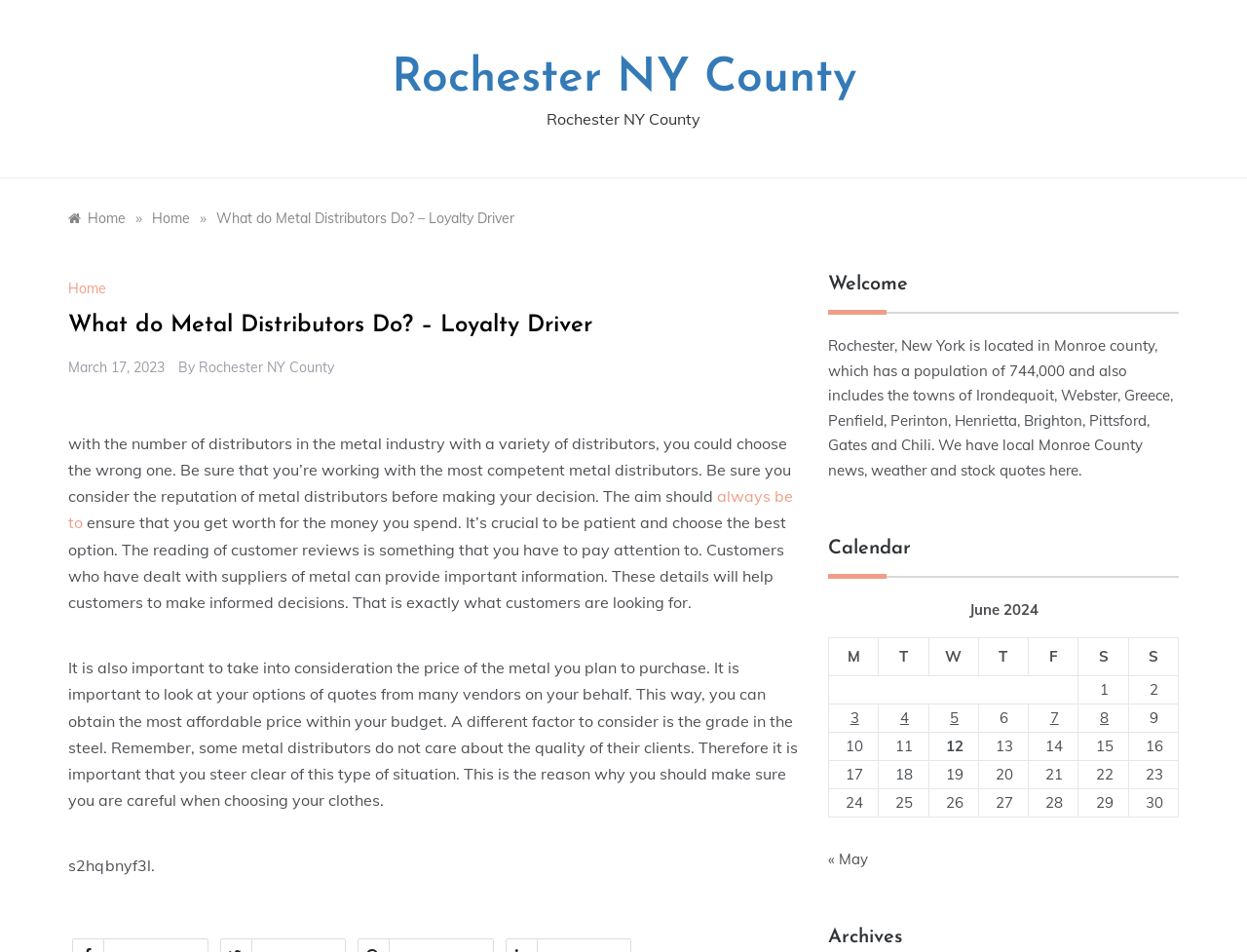Pinpoint the bounding box coordinates of the element to be clicked to execute the instruction: "Check the calendar for June 2024".

[0.664, 0.628, 0.945, 0.859]